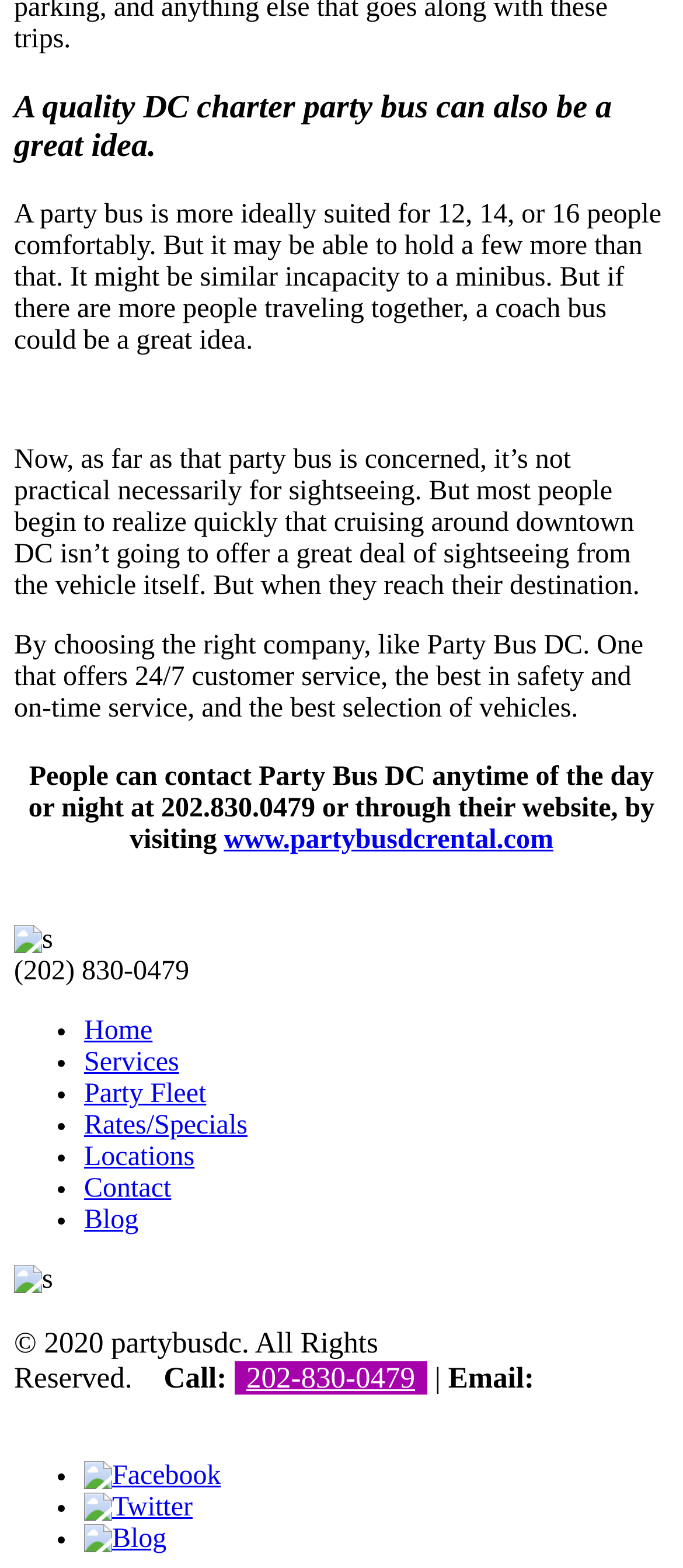How can people contact Party Bus DC?
Please answer using one word or phrase, based on the screenshot.

Phone or website